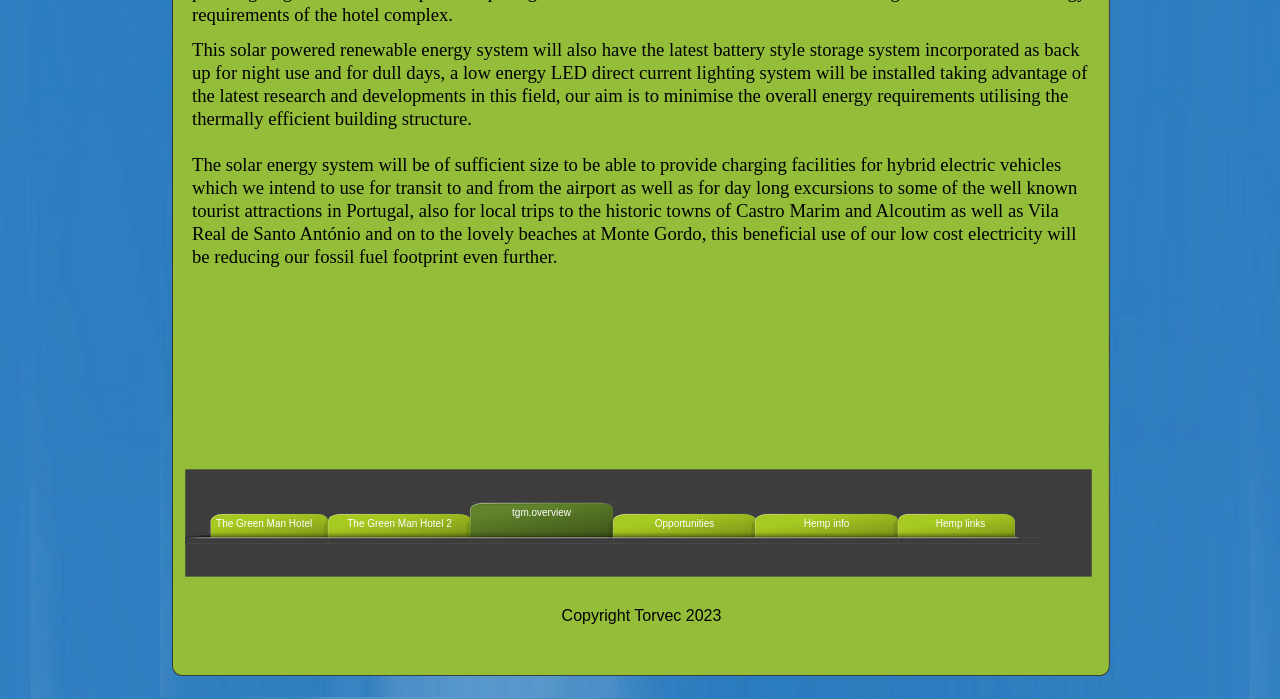What is the location of the historic towns mentioned?
Ensure your answer is thorough and detailed.

I found the answer by reading the text on the webpage, which mentions '...local trips to the historic towns of Castro Marim and Alcoutim as well as Vila Real de Santo António...' in the second paragraph, indicating that the location of the historic towns mentioned is Portugal.